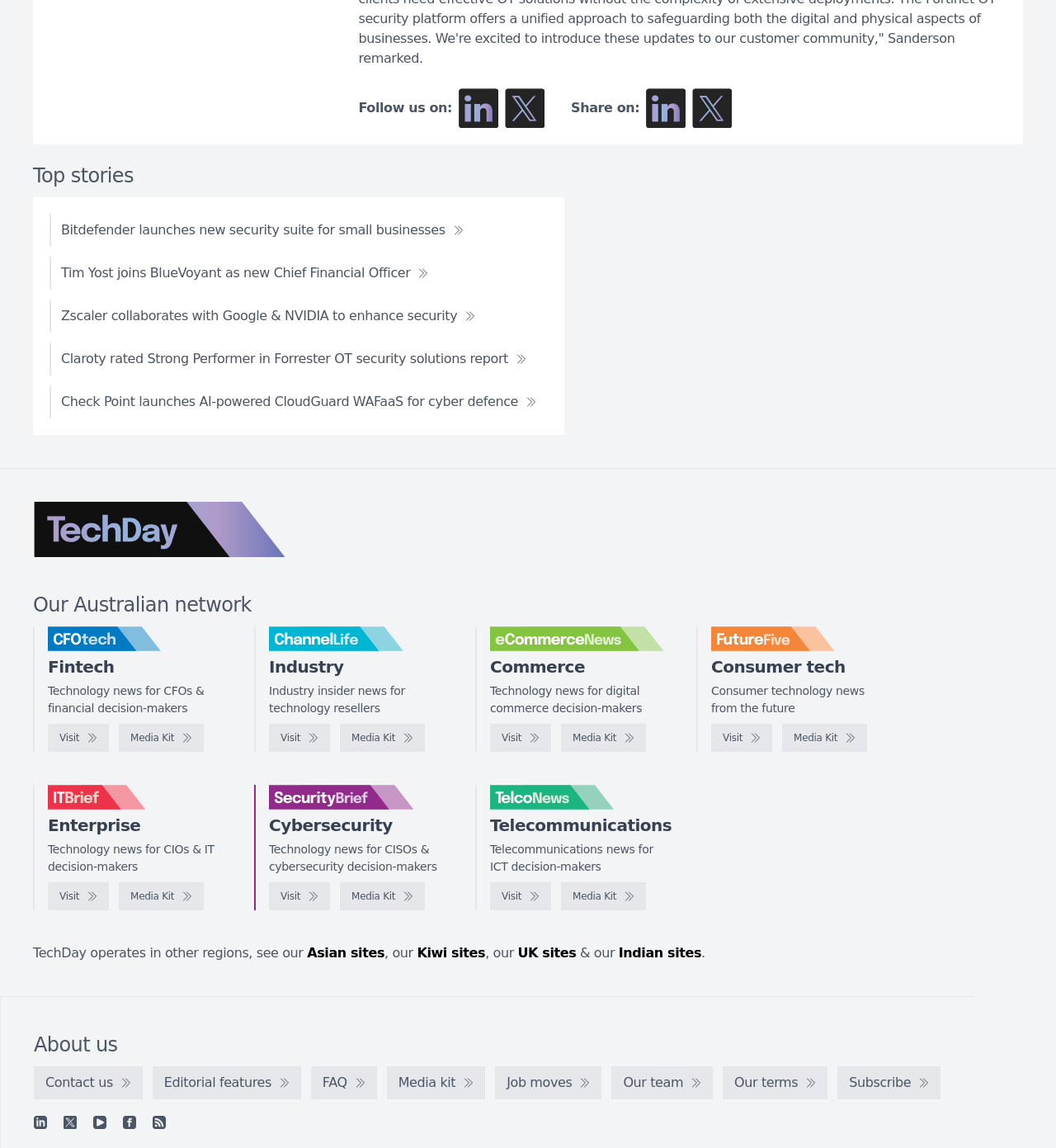Provide a single word or phrase answer to the question: 
What type of news does the website provide?

Technology news